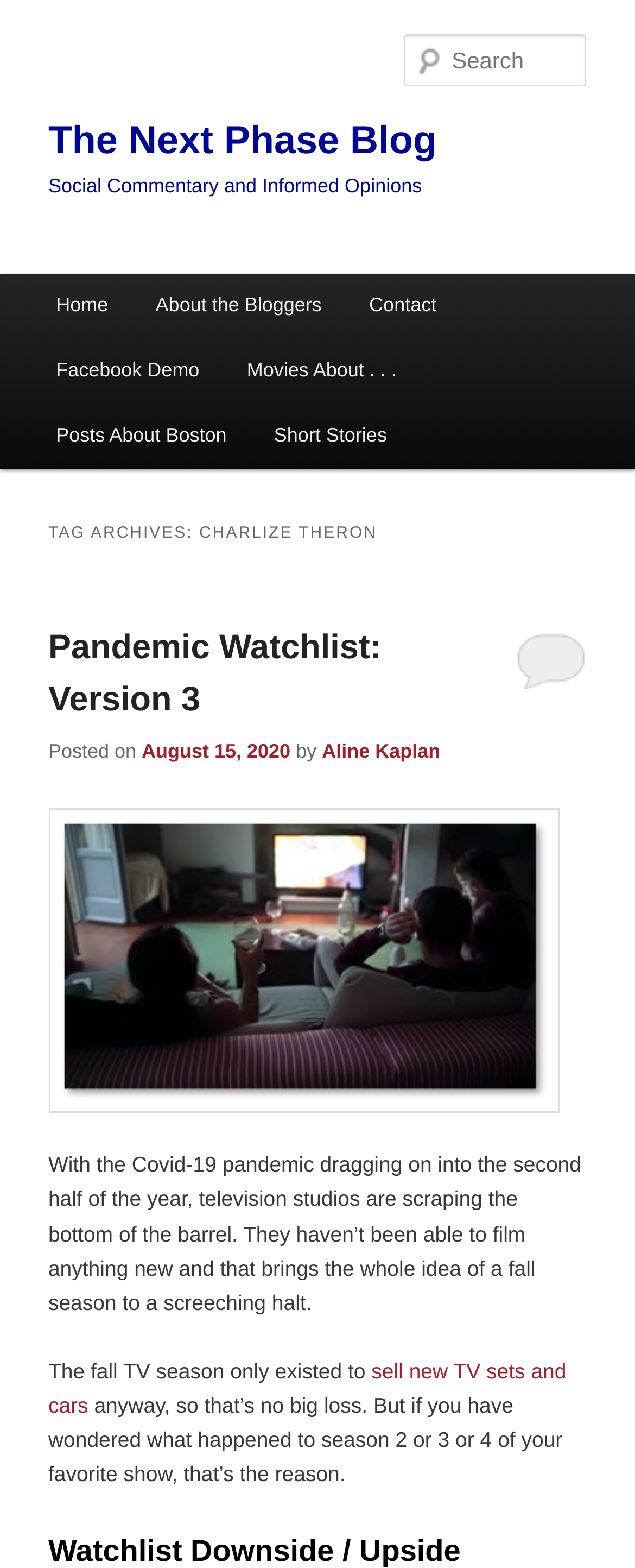Please locate the bounding box coordinates of the element that needs to be clicked to achieve the following instruction: "Search for something". The coordinates should be four float numbers between 0 and 1, i.e., [left, top, right, bottom].

[0.637, 0.022, 0.924, 0.055]